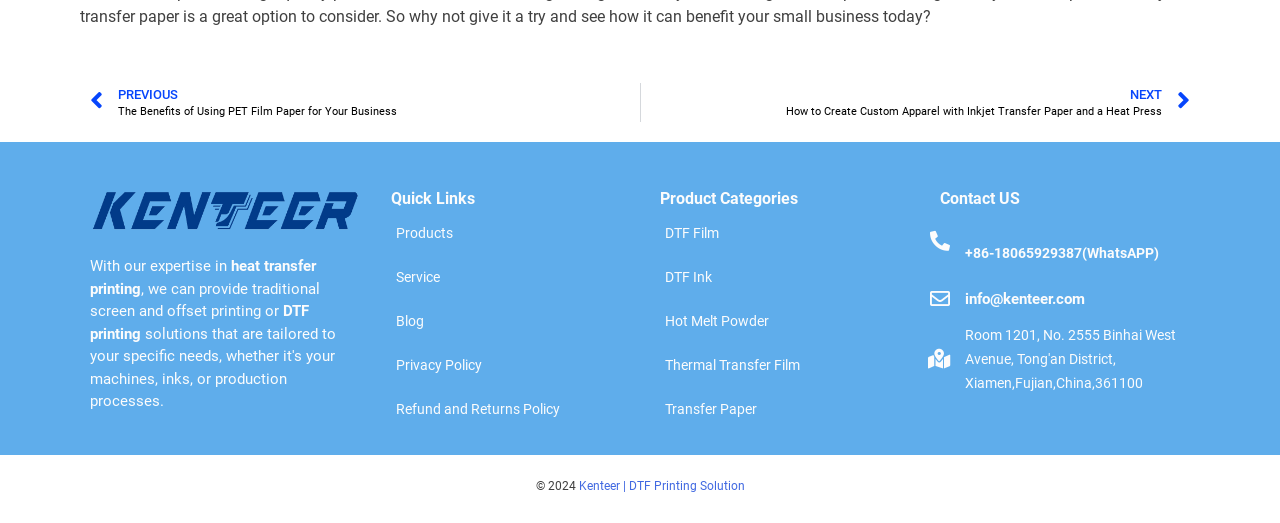What is the company's expertise in?
Based on the visual, give a brief answer using one word or a short phrase.

heat transfer printing